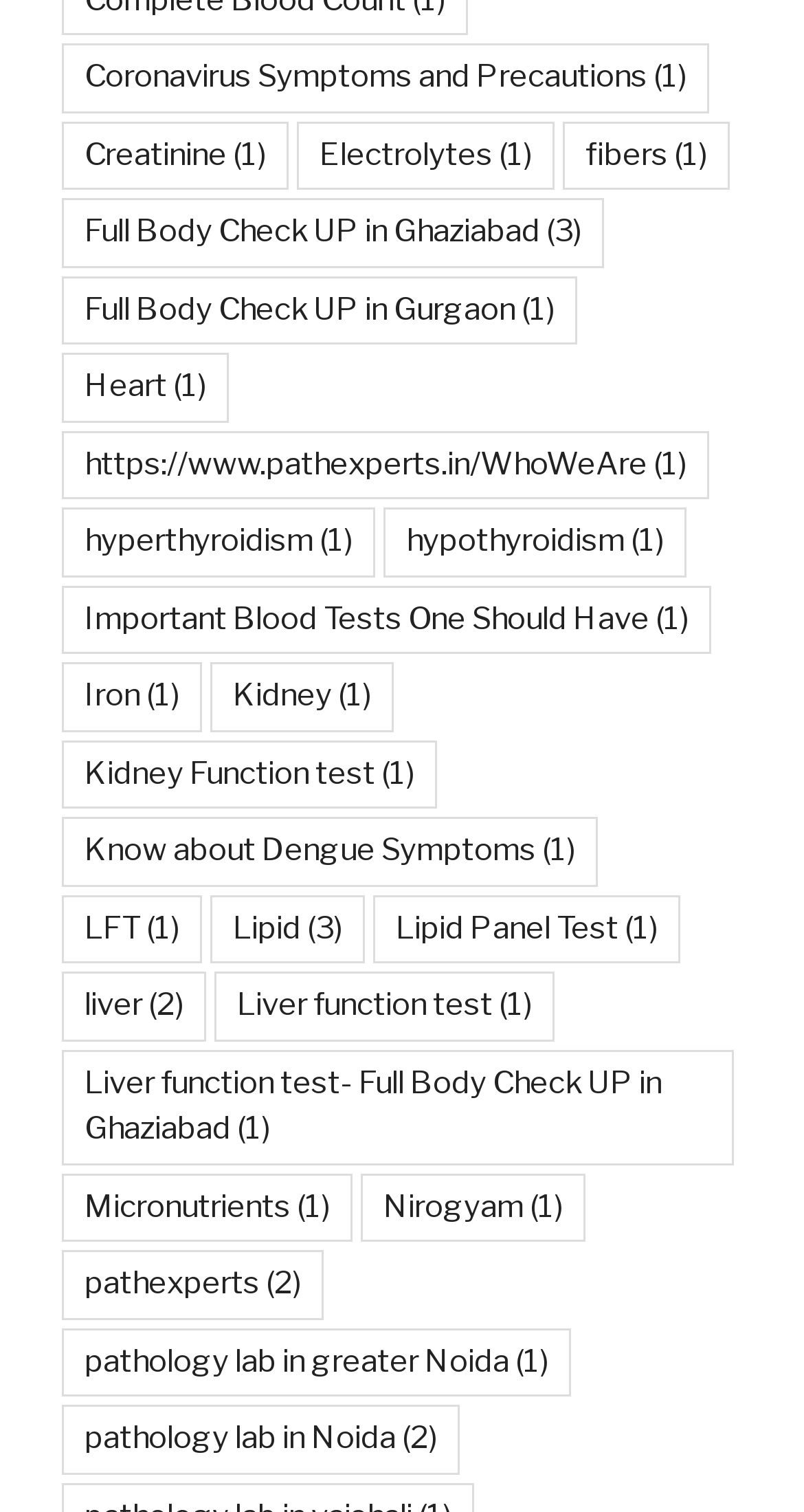How many links are there on the webpage?
Give a single word or phrase answer based on the content of the image.

405